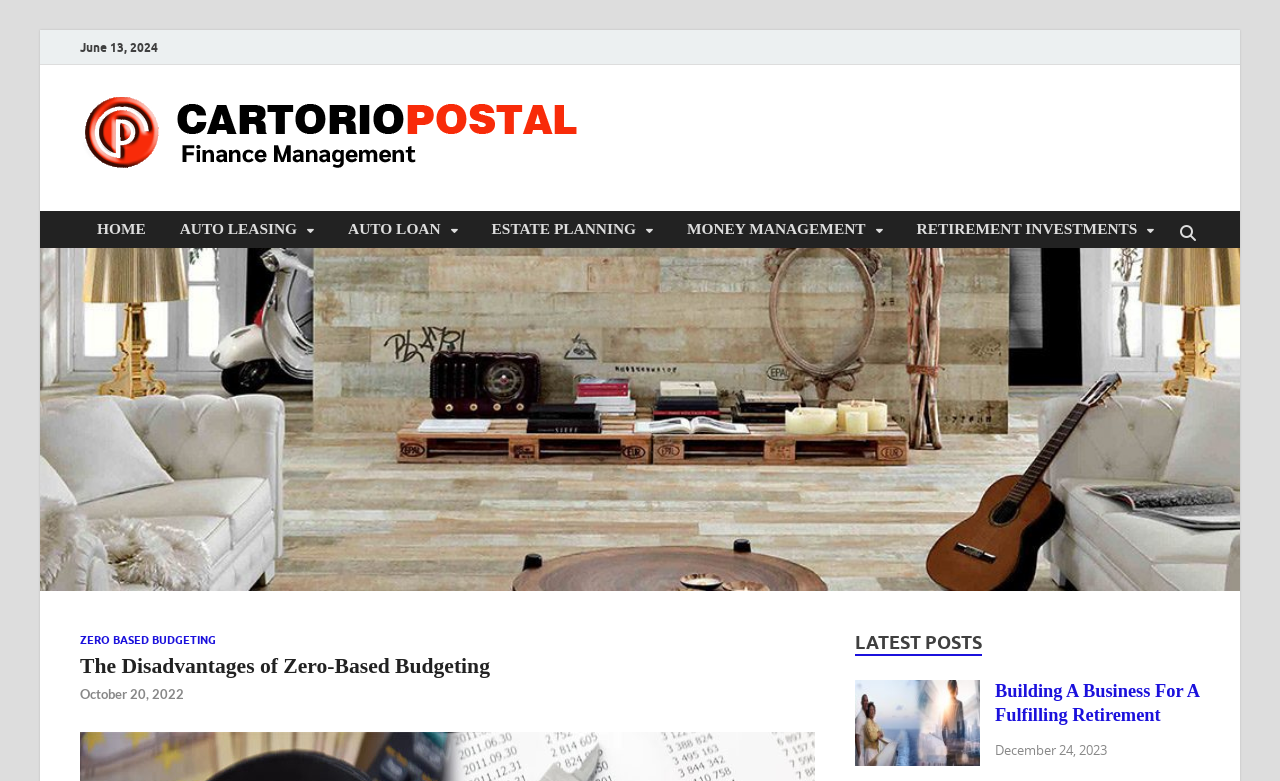What is the position of the link 'MONEY MANAGEMENT'?
Look at the image and respond with a one-word or short-phrase answer.

Fourth